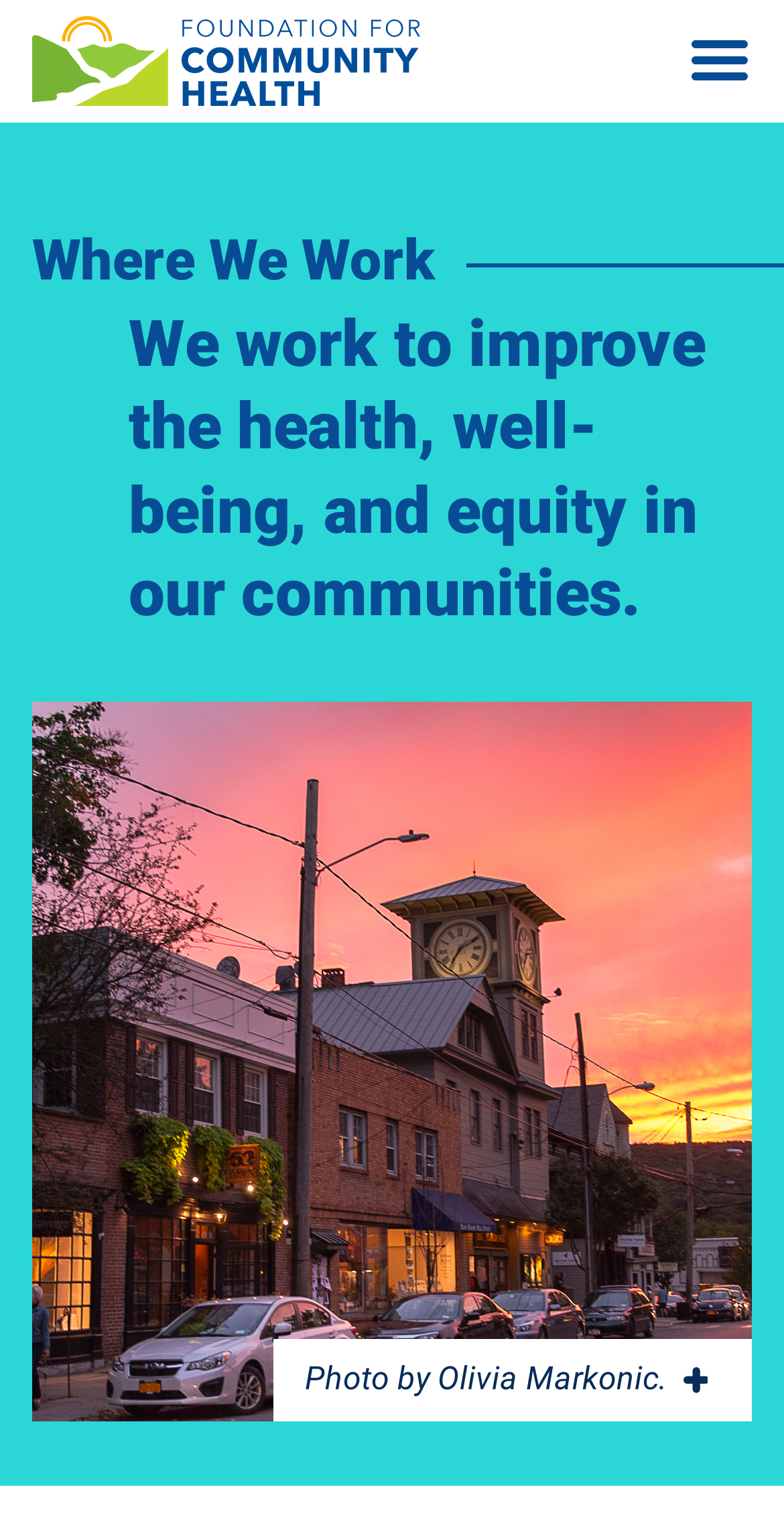Determine the main heading of the webpage and generate its text.

Where We Work